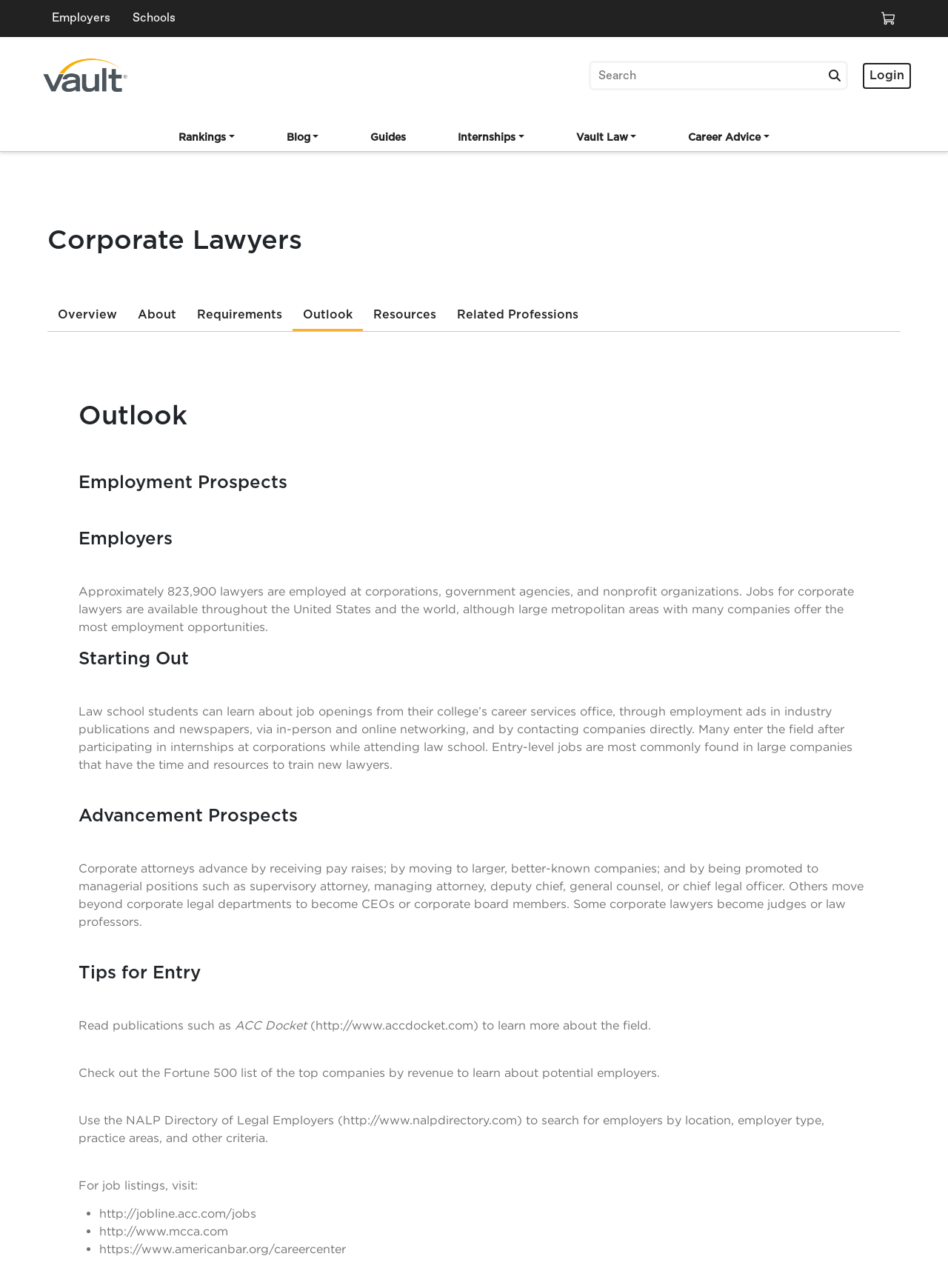Please determine the bounding box coordinates of the element to click on in order to accomplish the following task: "Click the 'Login' button". Ensure the coordinates are four float numbers ranging from 0 to 1, i.e., [left, top, right, bottom].

[0.91, 0.049, 0.961, 0.069]